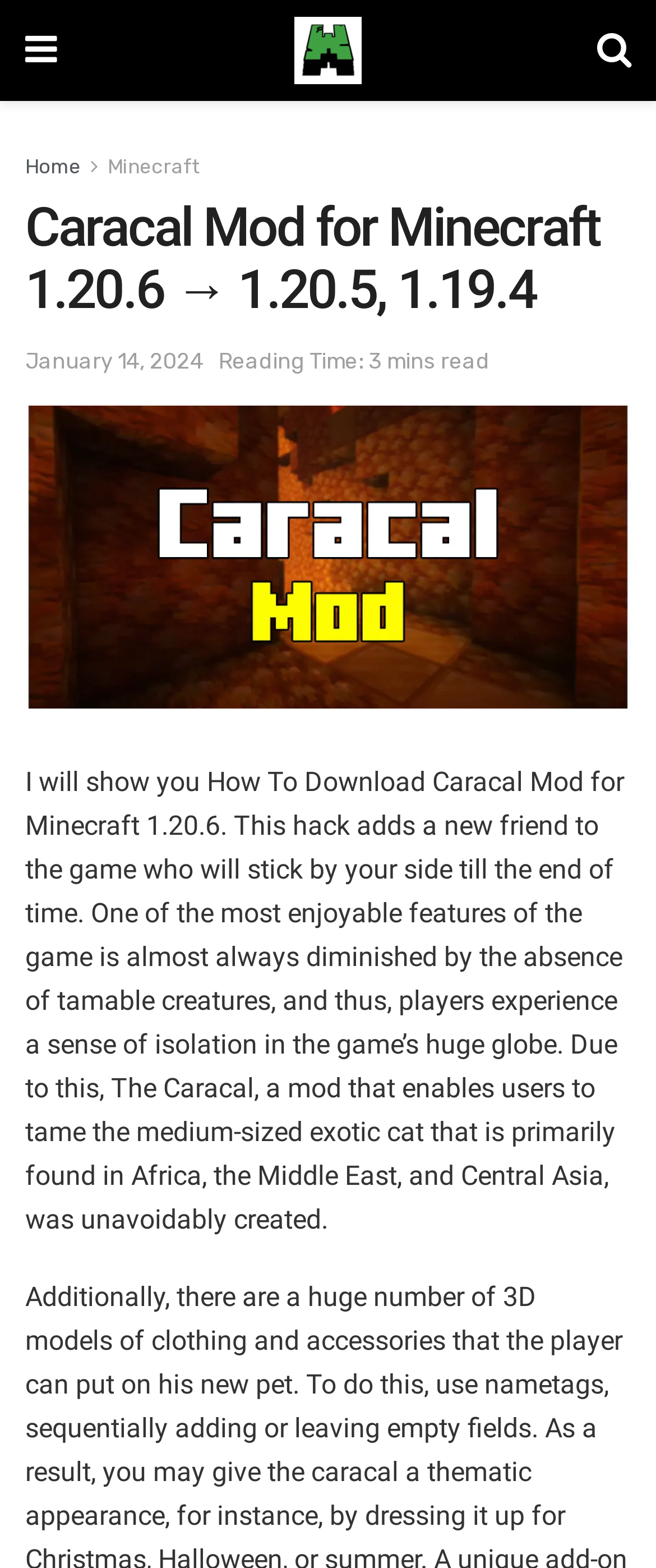What is the name of the mod being discussed?
Look at the screenshot and respond with a single word or phrase.

Caracal Mod